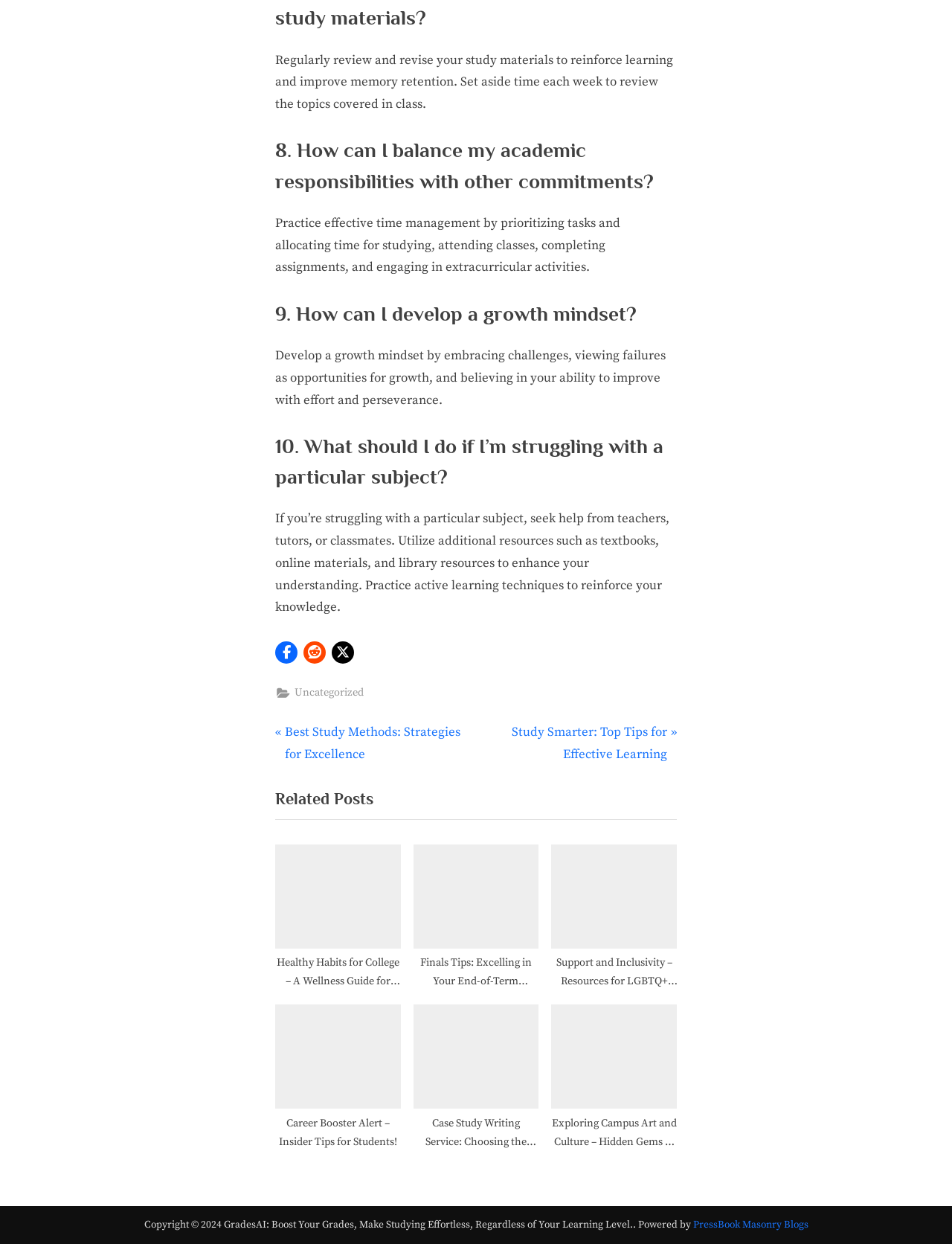How many navigation links are available?
Using the screenshot, give a one-word or short phrase answer.

2